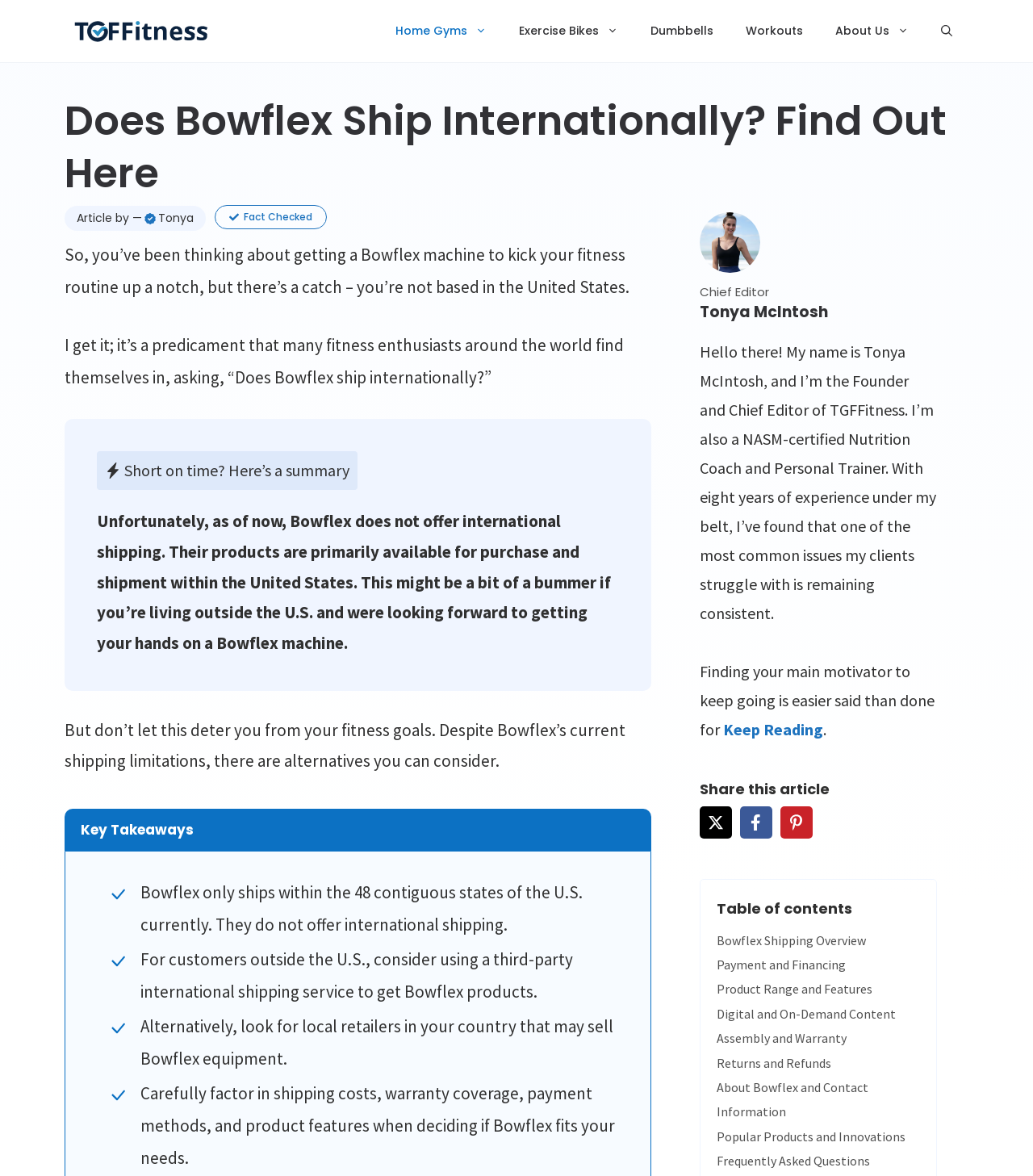What is the main topic of the article?
Kindly offer a detailed explanation using the data available in the image.

I determined the main topic of the article by reading the heading 'Does Bowflex Ship Internationally? Find Out Here' and the subsequent paragraphs, which discuss Bowflex's shipping policies.